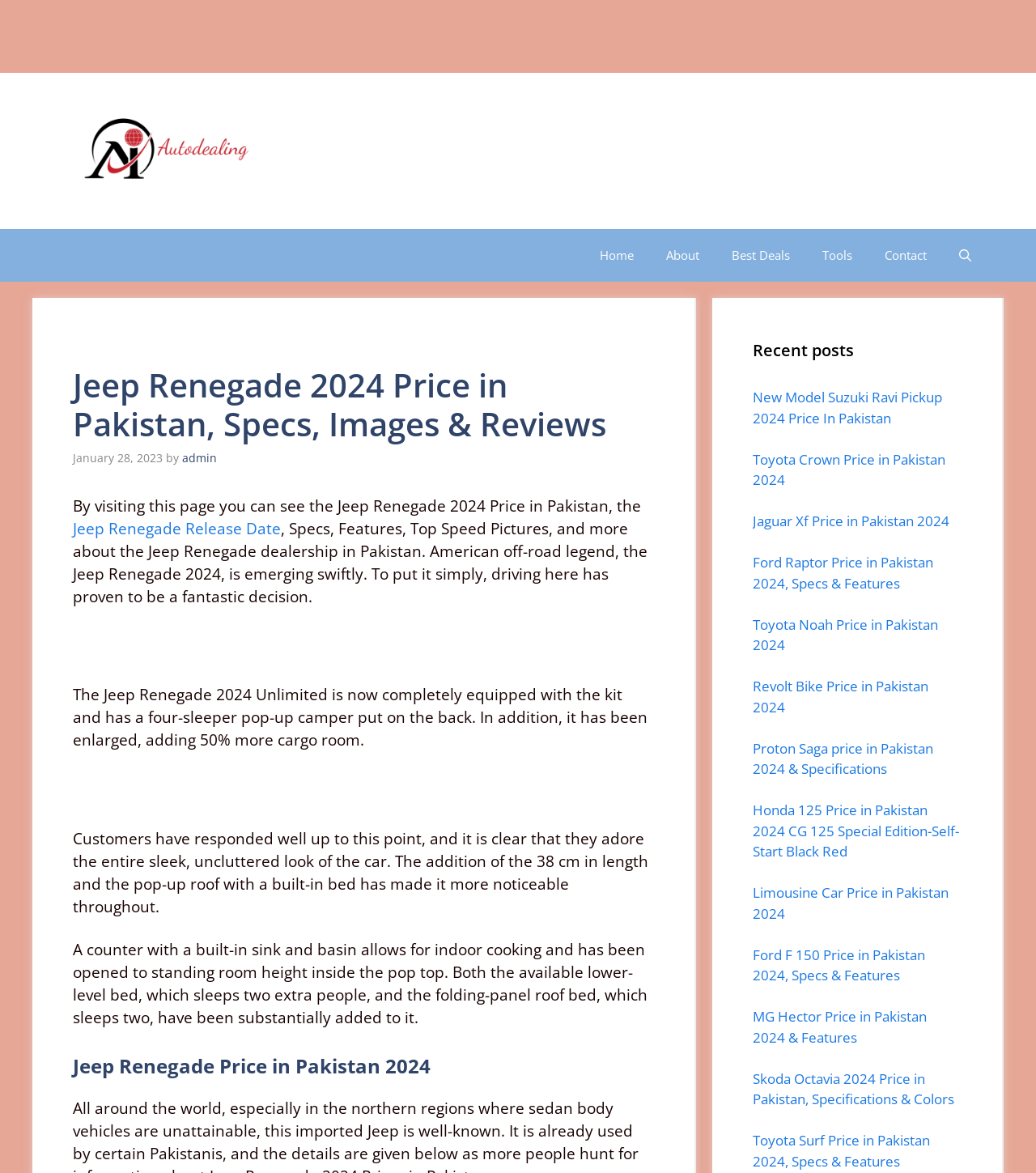What is the increase in cargo room of the Jeep Renegade 2024?
Relying on the image, give a concise answer in one word or a brief phrase.

50%